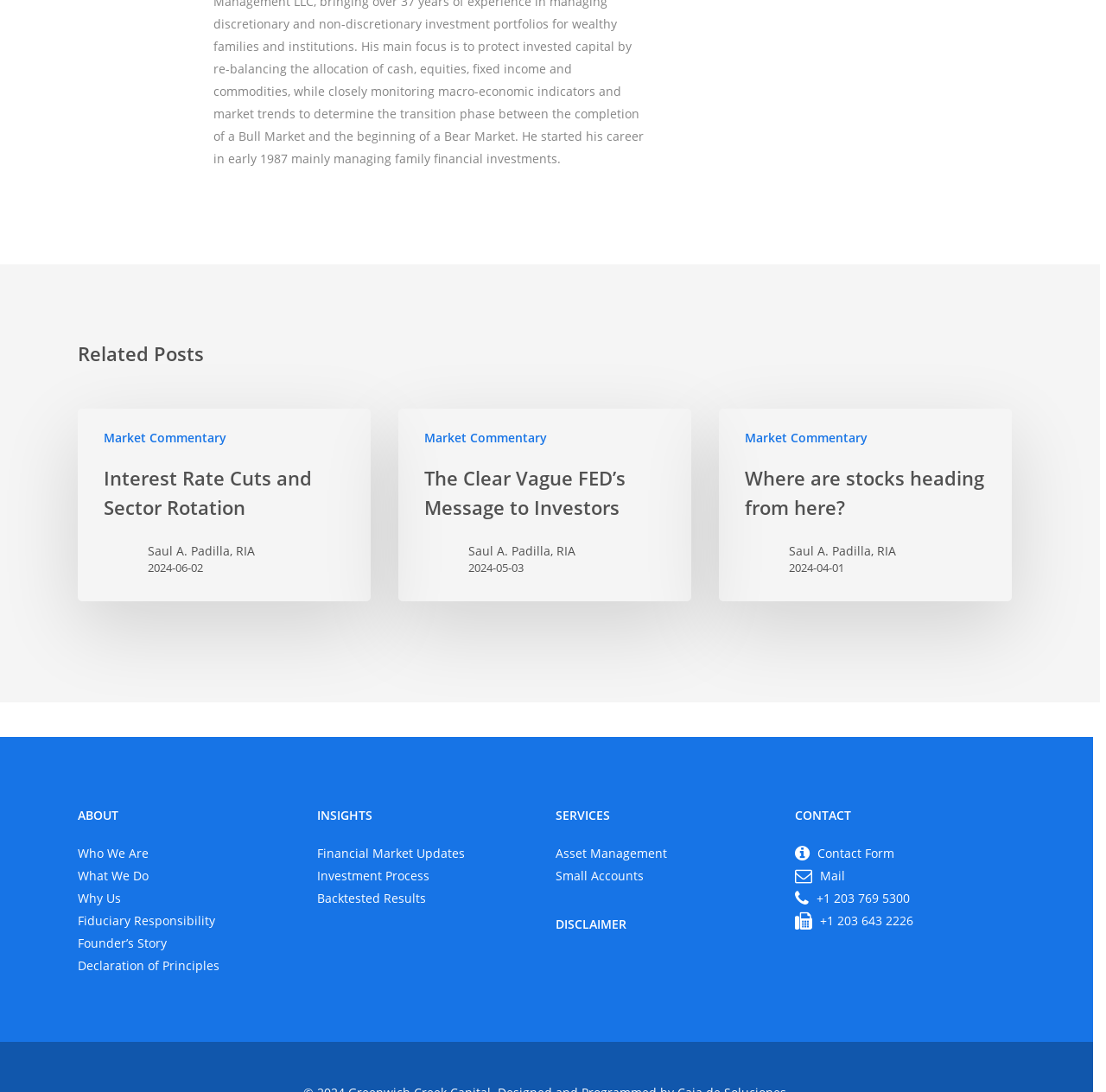Find the bounding box coordinates of the element you need to click on to perform this action: 'Contact through form'. The coordinates should be represented by four float values between 0 and 1, in the format [left, top, right, bottom].

[0.719, 0.774, 0.809, 0.789]